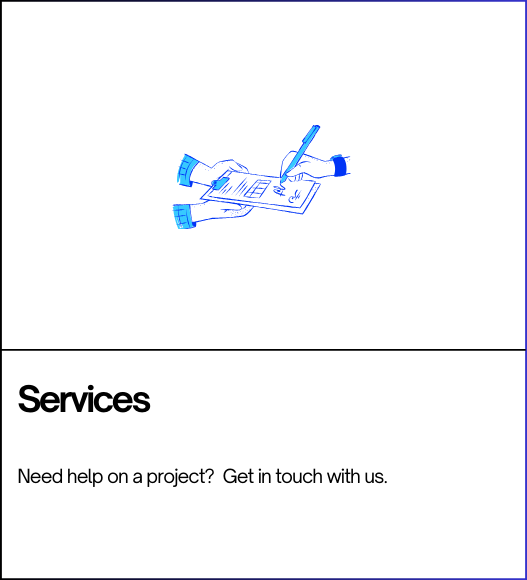What is the purpose of the text in the image?
Using the image as a reference, deliver a detailed and thorough answer to the question.

The text in the image highlights the section titled 'Services' and invites viewers to get in touch for assistance on projects, emphasizing support and connectivity in a professional context.